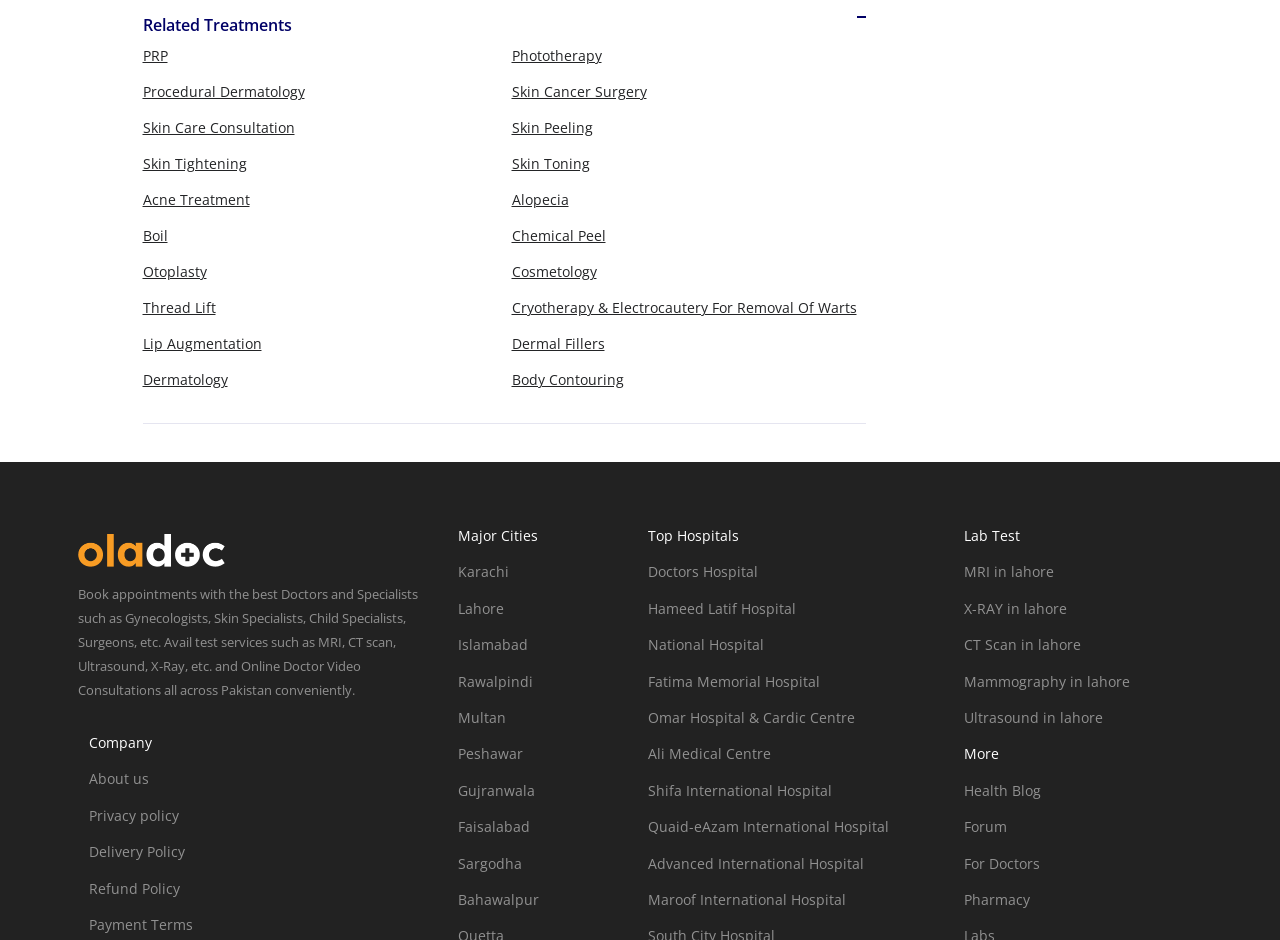Find the bounding box coordinates of the area to click in order to follow the instruction: "Get an MRI in Lahore".

[0.753, 0.598, 0.939, 0.628]